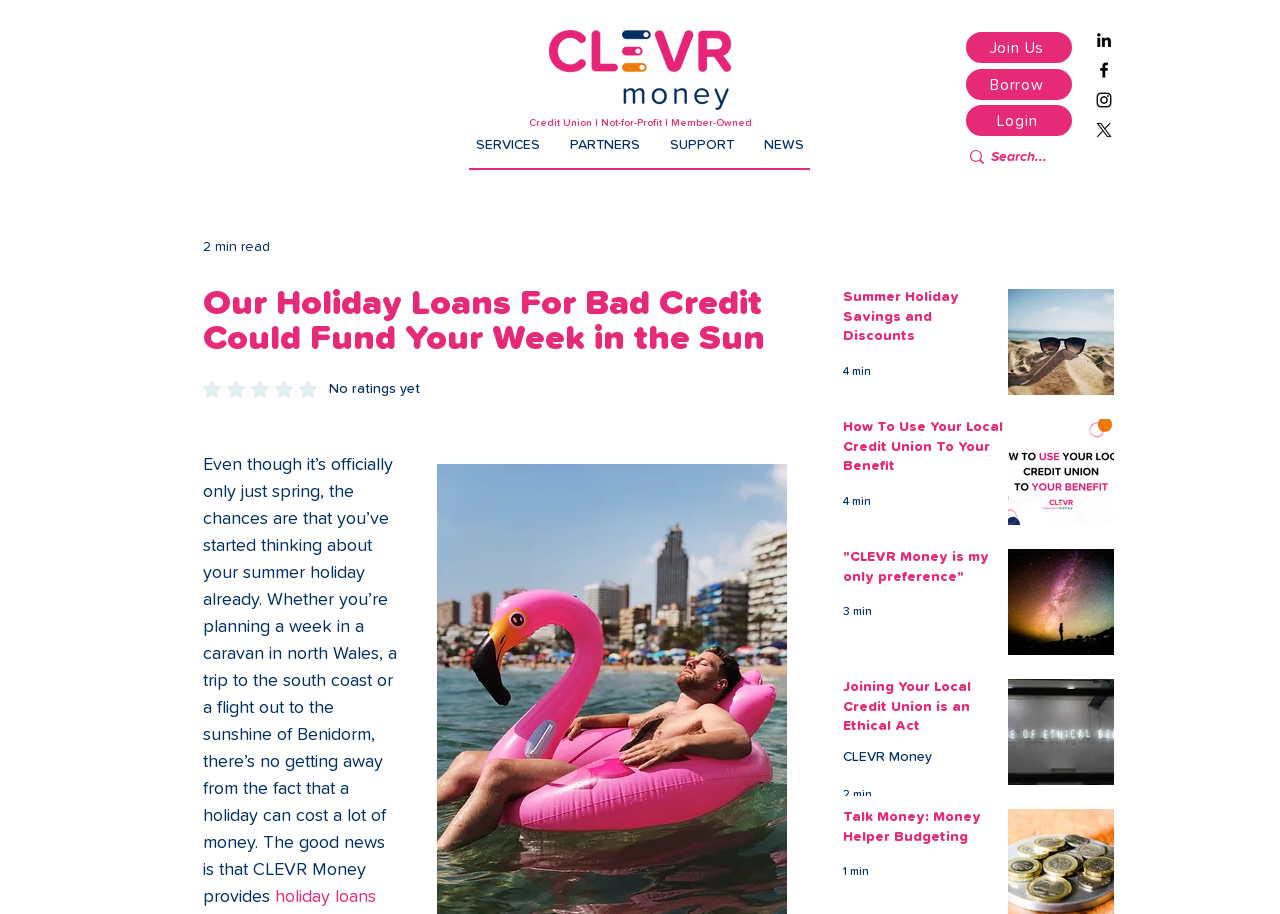Find the bounding box coordinates of the element to click in order to complete the given instruction: "Learn about Summer Holiday Savings and Discounts."

[0.659, 0.315, 0.784, 0.388]